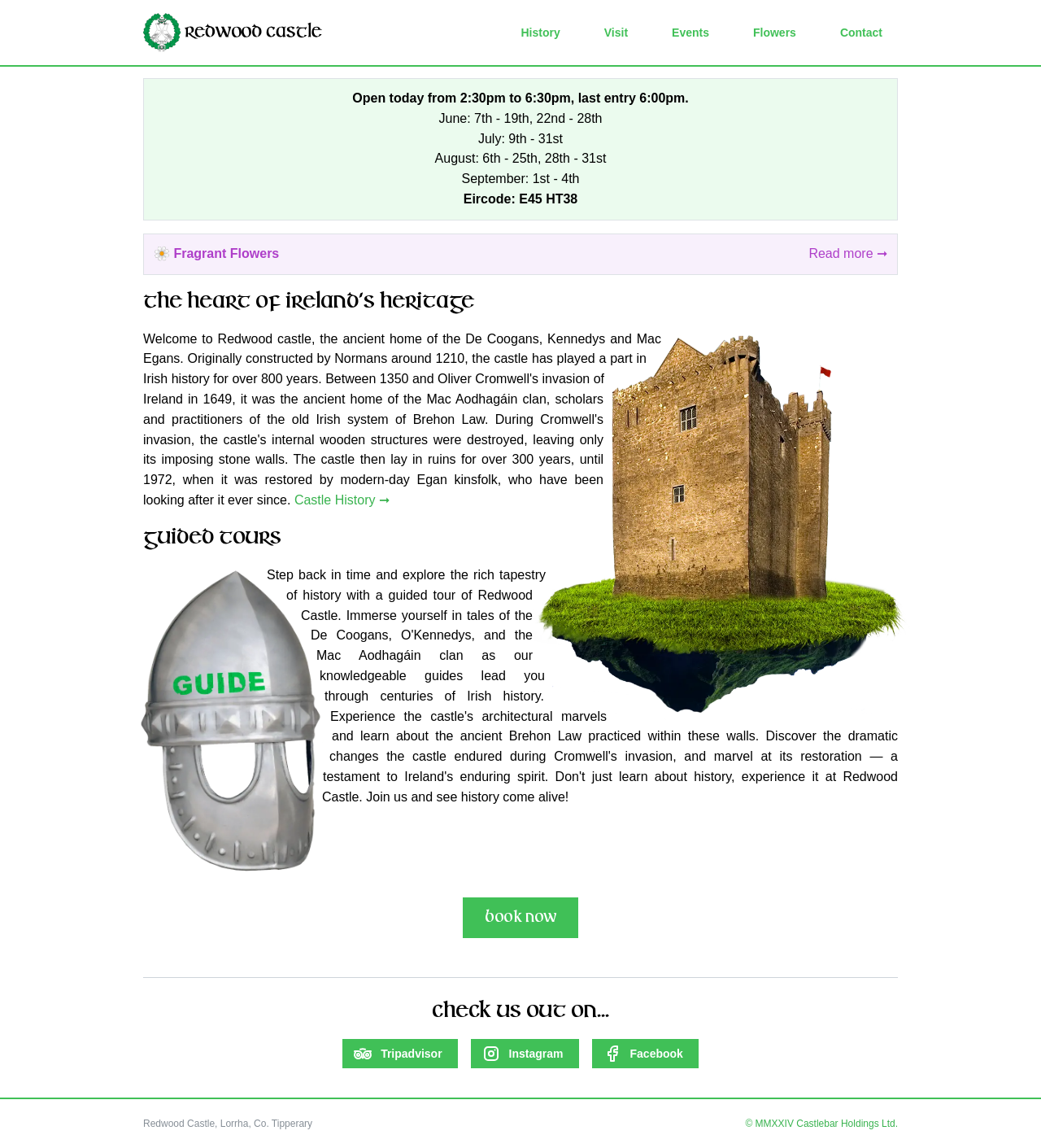Based on the image, provide a detailed and complete answer to the question: 
What is the Eircode of Redwood Castle?

I found the Eircode of Redwood Castle by looking at the StaticText element with the text 'Eircode: E45 HT38' which provides the Eircode of the castle.